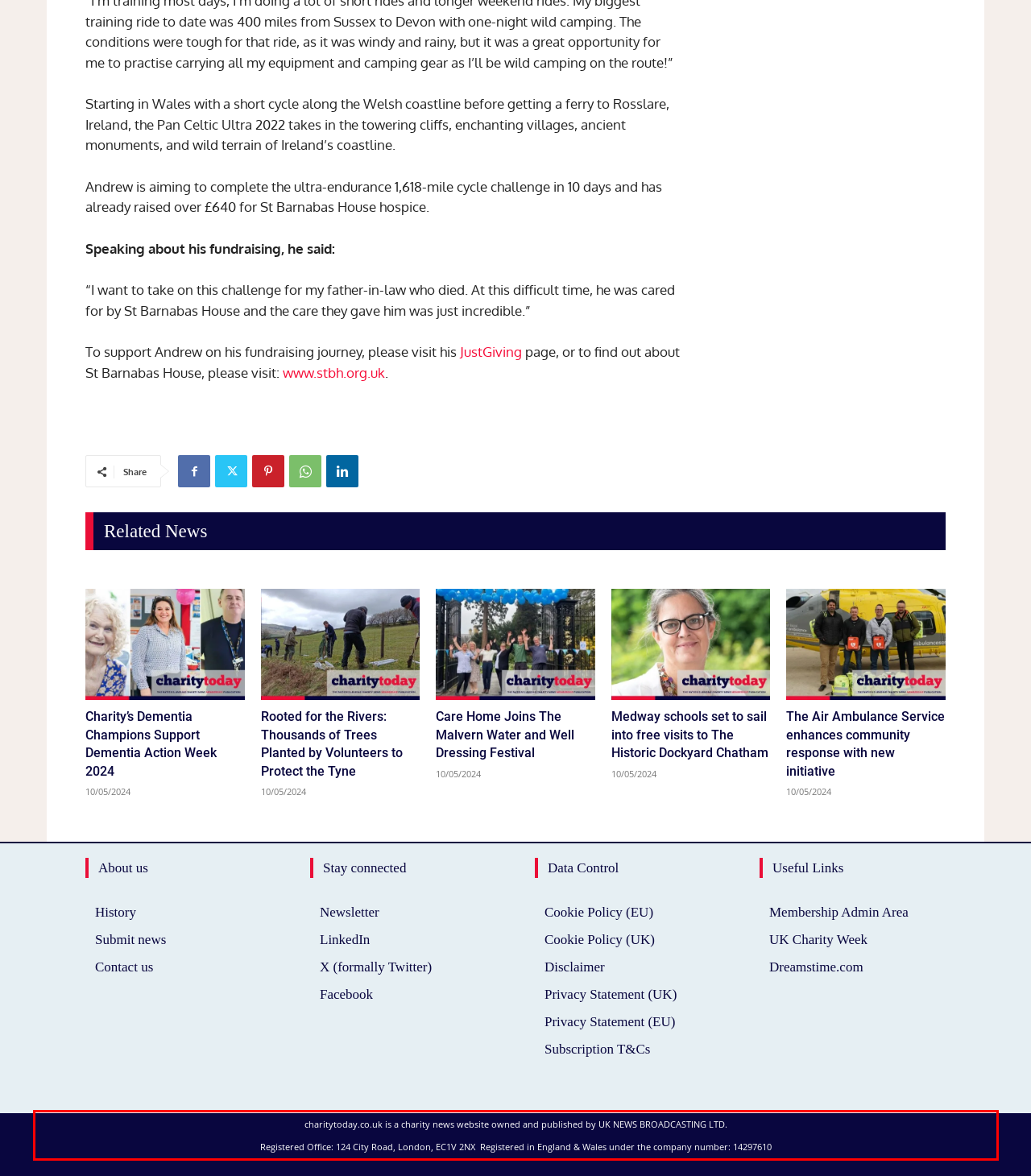Analyze the screenshot of the webpage that features a red bounding box and recognize the text content enclosed within this red bounding box.

charitytoday.co.uk is a charity news website owned and published by UK NEWS BROADCASTING LTD. Registered Office: 124 City Road, London, EC1V 2NX Registered in England & Wales under the company number: 14297610